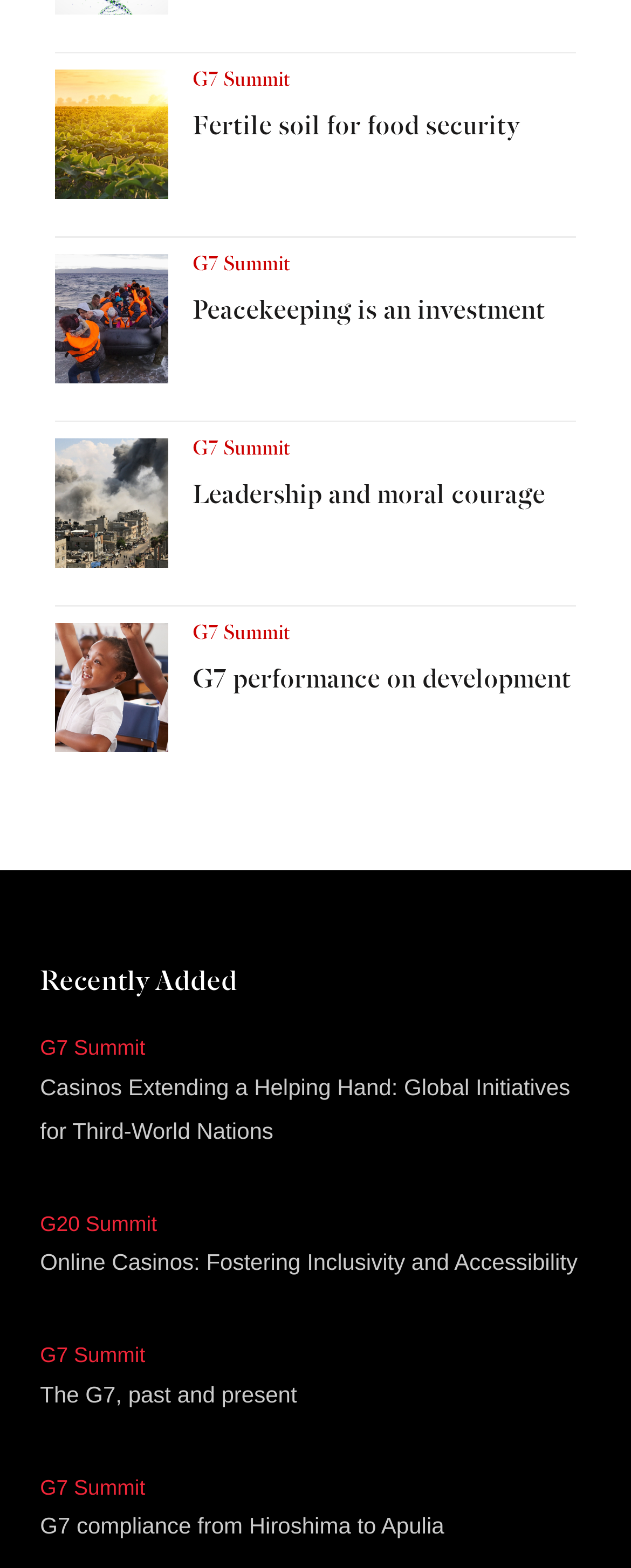Provide the bounding box coordinates for the specified HTML element described in this description: "Fertile soil for food security". The coordinates should be four float numbers ranging from 0 to 1, in the format [left, top, right, bottom].

[0.305, 0.067, 0.913, 0.092]